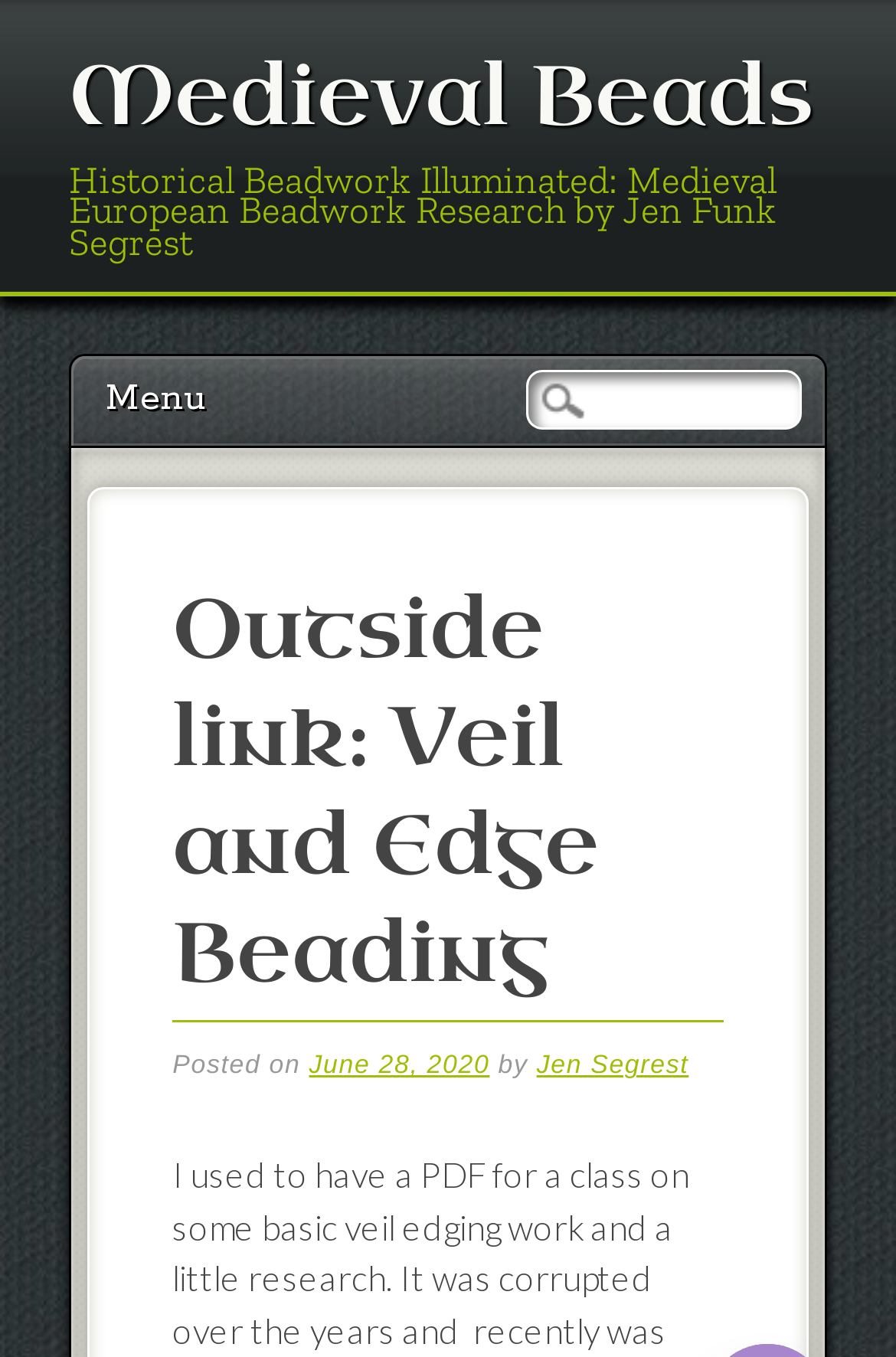Using the element description: "name="s"", determine the bounding box coordinates. The coordinates should be in the format [left, top, right, bottom], with values between 0 and 1.

[0.587, 0.273, 0.895, 0.317]